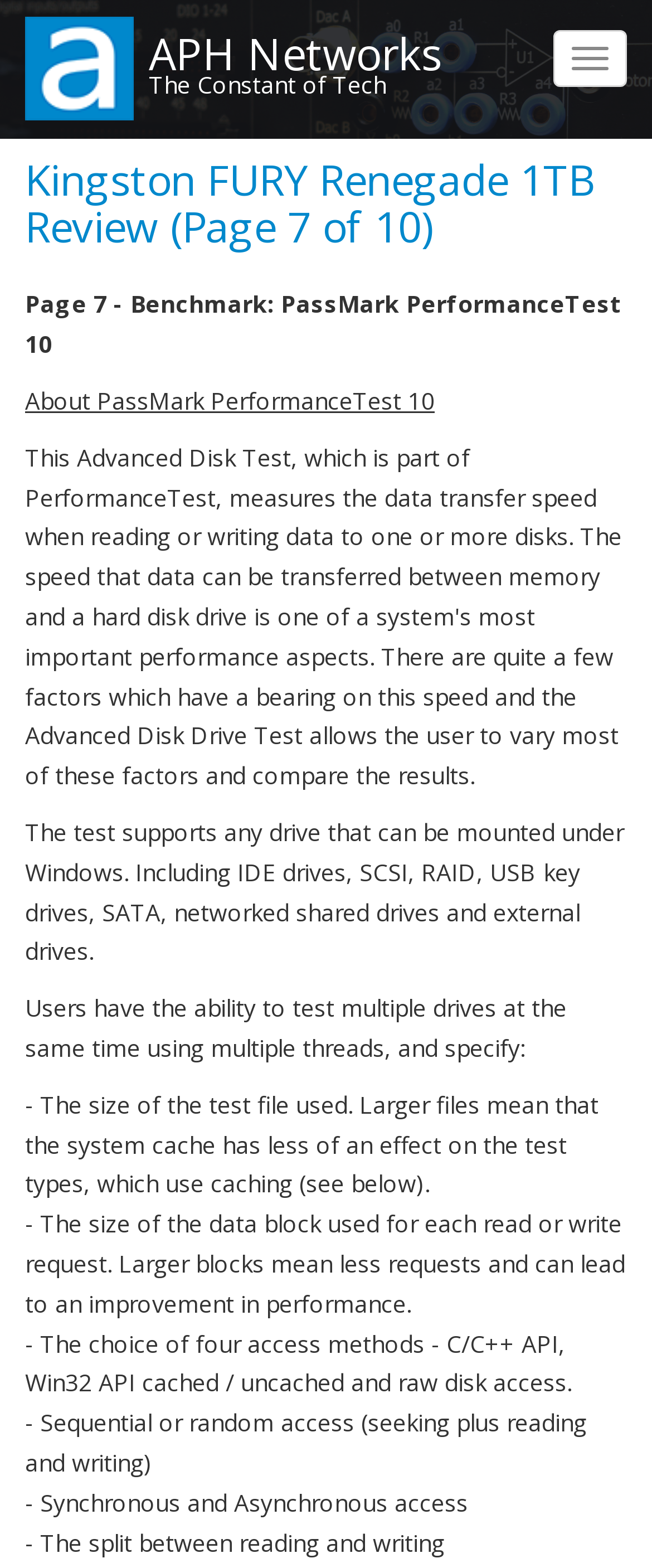Refer to the image and provide an in-depth answer to the question:
What is the purpose of PassMark PerformanceTest 10?

The purpose of PassMark PerformanceTest 10 can be inferred from the text on the webpage, which explains that the test supports any drive that can be mounted under Windows and allows users to test multiple drives at the same time using multiple threads, and specify various settings.